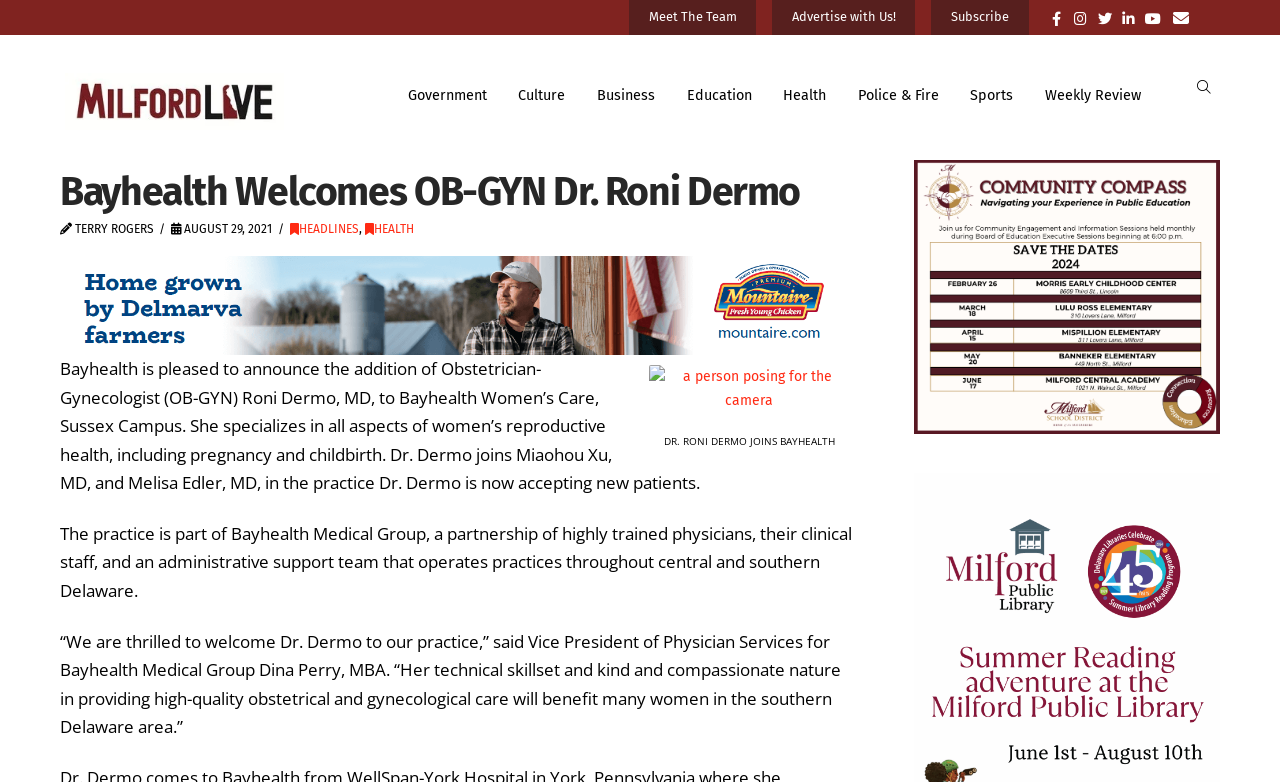Identify the bounding box of the UI element that matches this description: "alt="Milford LIVE Horizontal Logo"".

[0.051, 0.093, 0.222, 0.166]